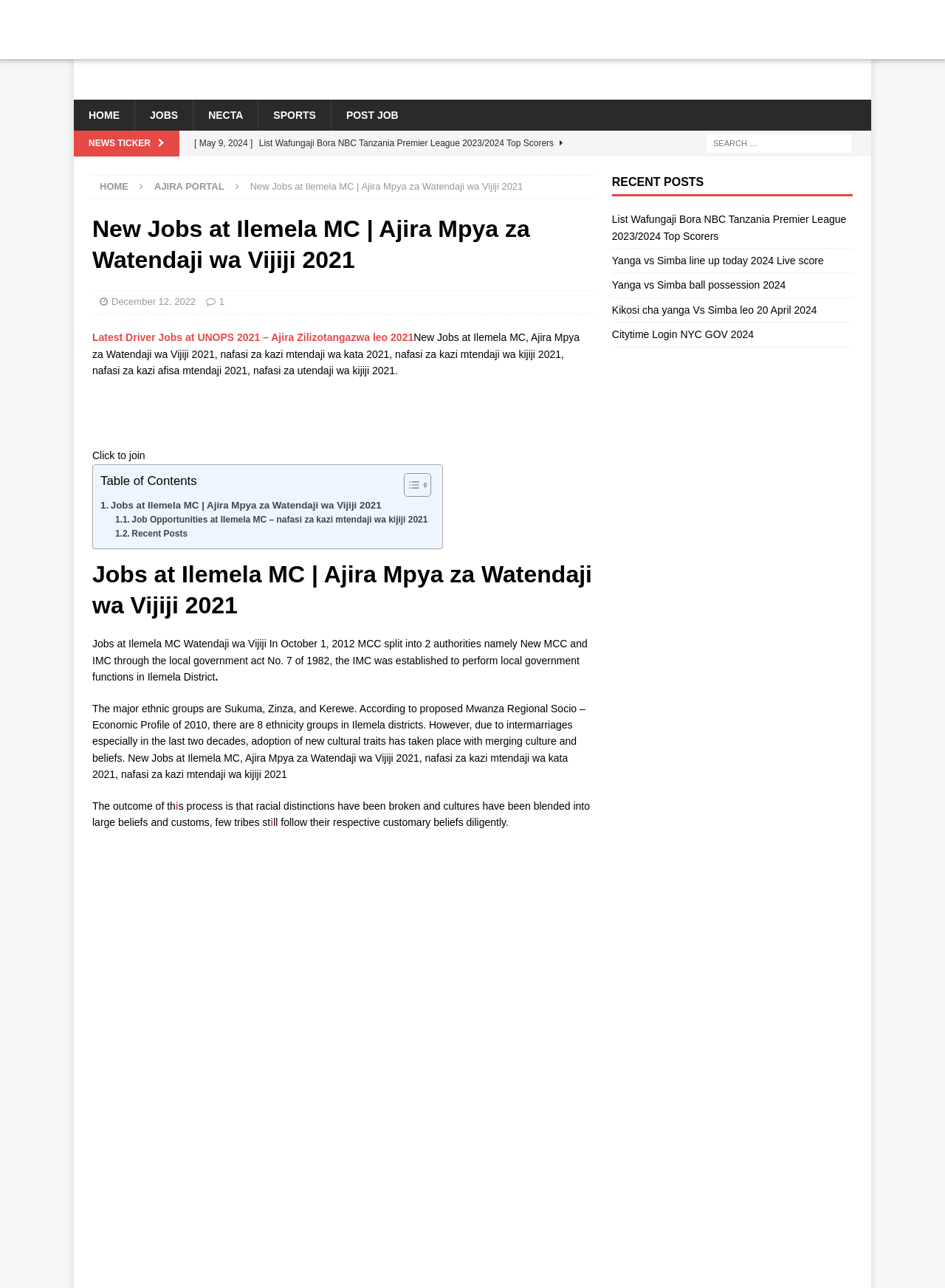What is the title of the first news article in the news ticker?
Please provide a single word or phrase as the answer based on the screenshot.

List Wafungaji Bora NBC Tanzania Premier League 2023/2024 Top Scorers